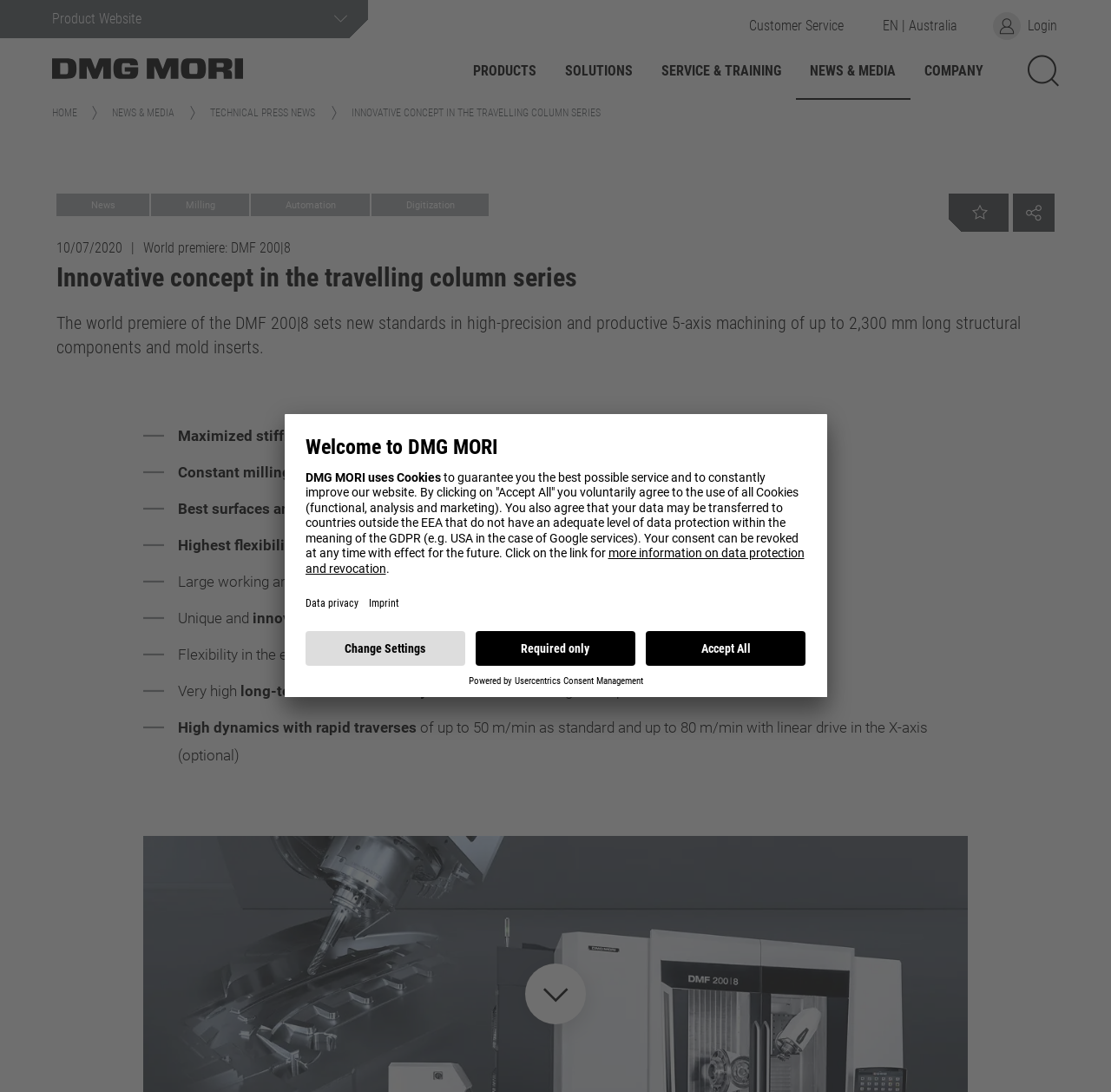Given the webpage screenshot, identify the bounding box of the UI element that matches this description: "my DMG MORI Customer Portal".

[0.137, 0.126, 0.304, 0.218]